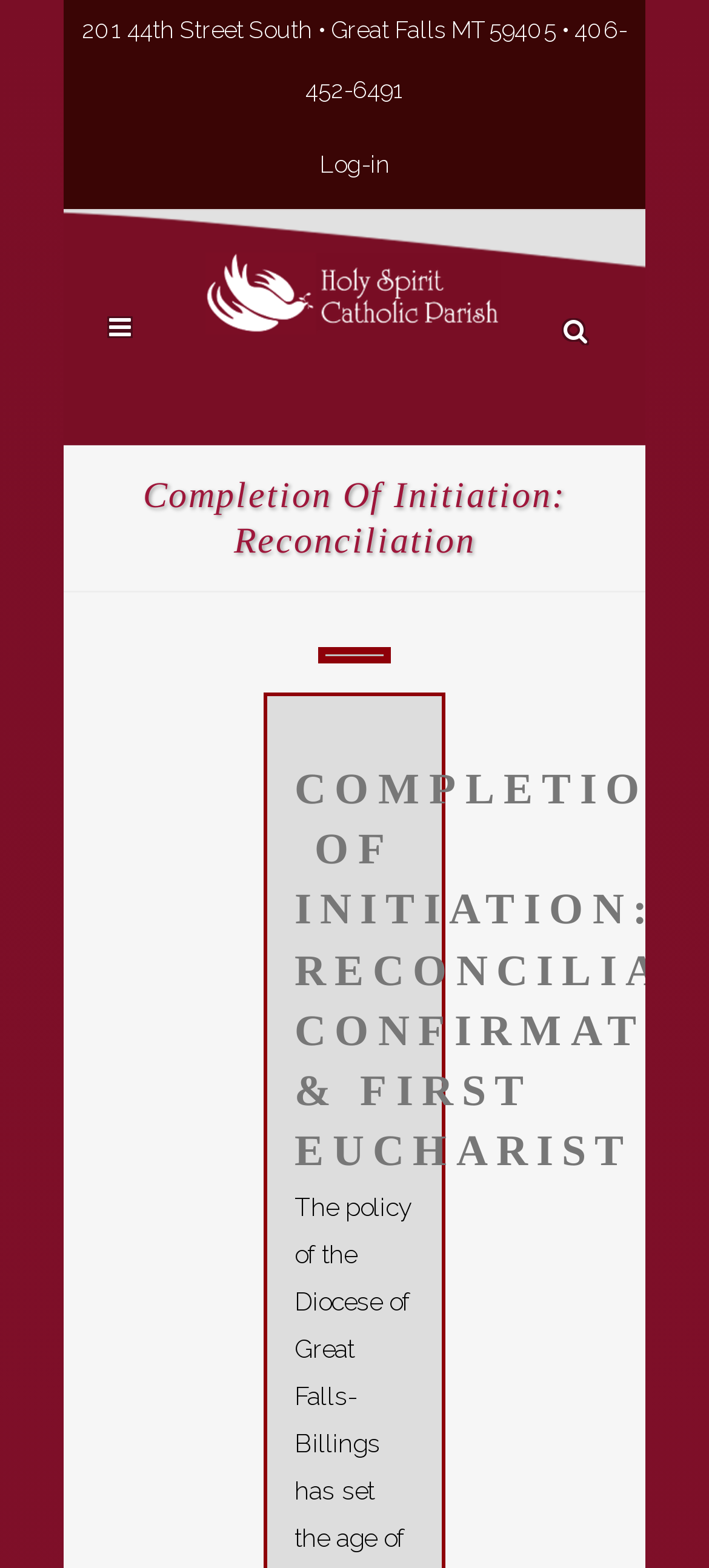Locate the UI element described by name="s" placeholder="Search" and provide its bounding box coordinates. Use the format (top-left x, top-left y, bottom-right x, bottom-right y) with all values as floating point numbers between 0 and 1.

[0.146, 0.017, 0.864, 0.041]